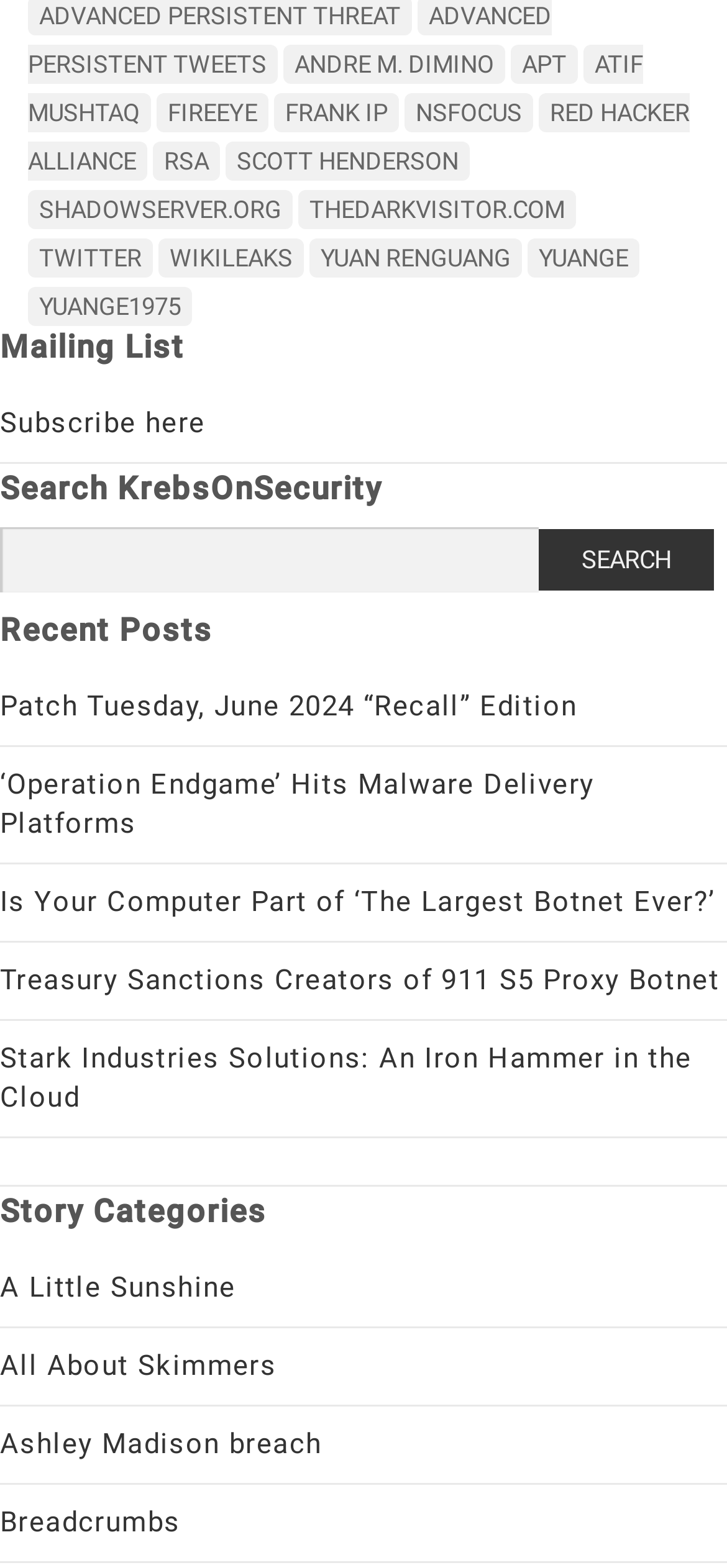Identify the bounding box coordinates for the element you need to click to achieve the following task: "Visit the category 'A Little Sunshine'". The coordinates must be four float values ranging from 0 to 1, formatted as [left, top, right, bottom].

[0.0, 0.81, 0.325, 0.832]